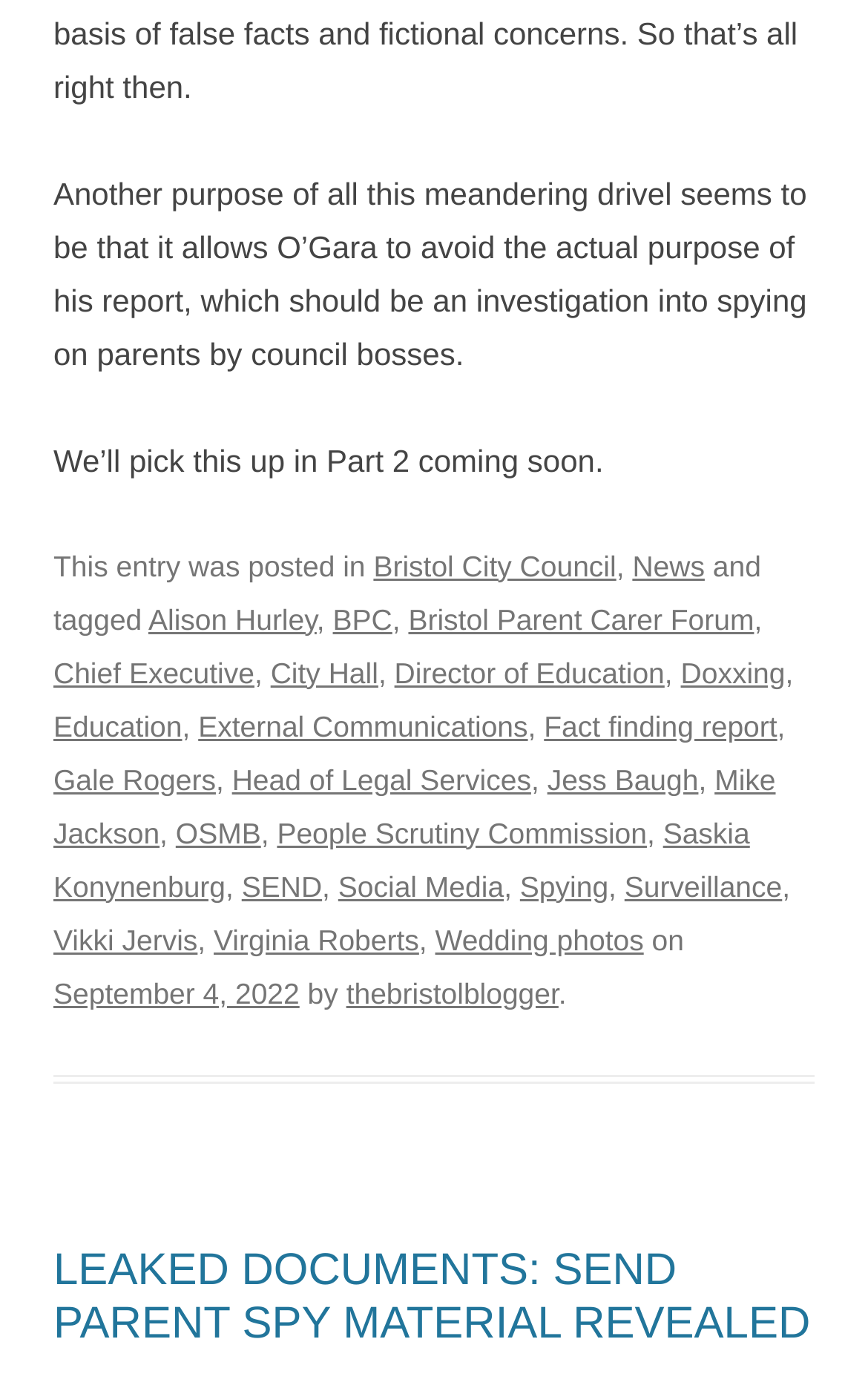What is the date of the article?
Based on the image, give a one-word or short phrase answer.

September 4, 2022